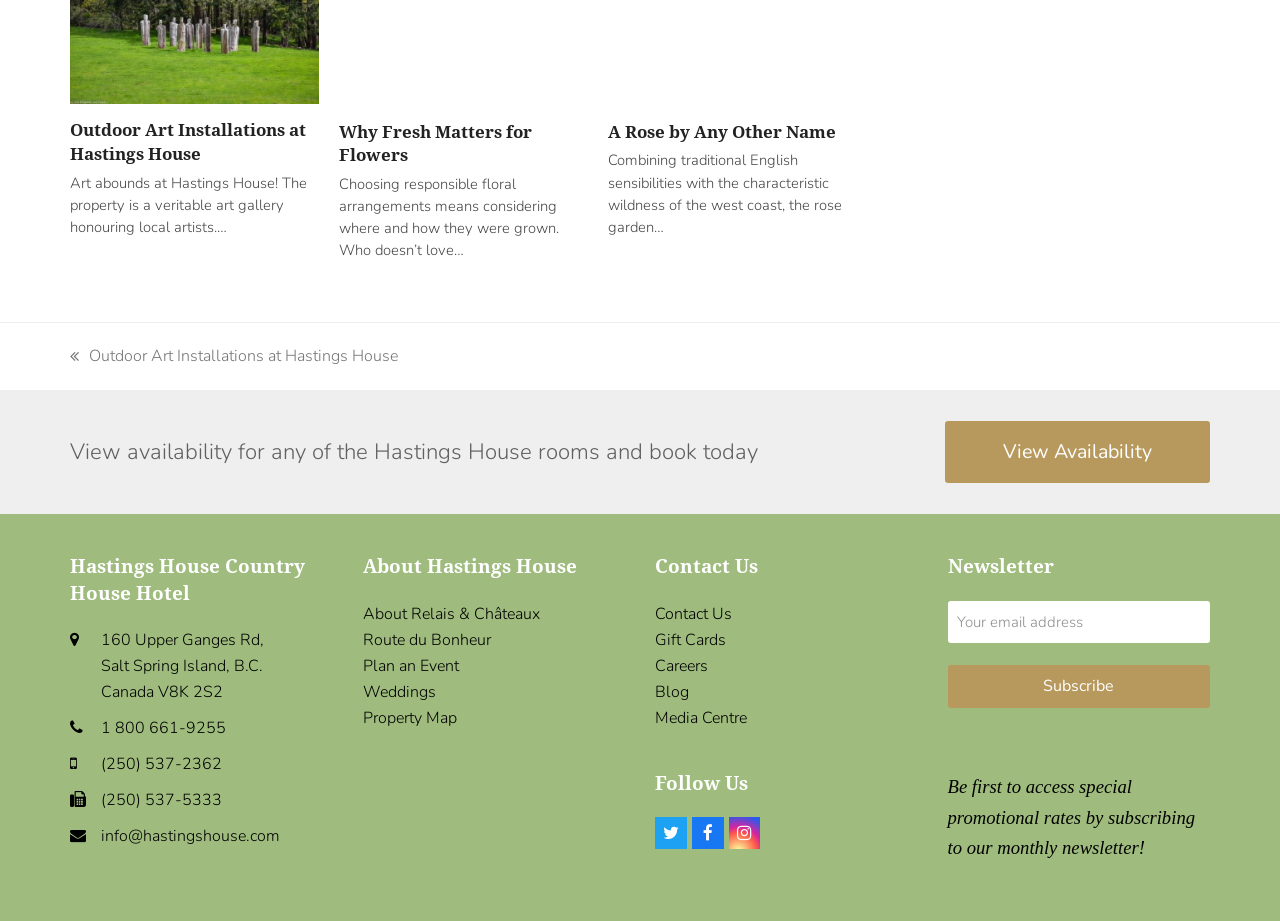Can you find the bounding box coordinates for the element to click on to achieve the instruction: "Subscribe to the monthly newsletter"?

[0.74, 0.722, 0.945, 0.769]